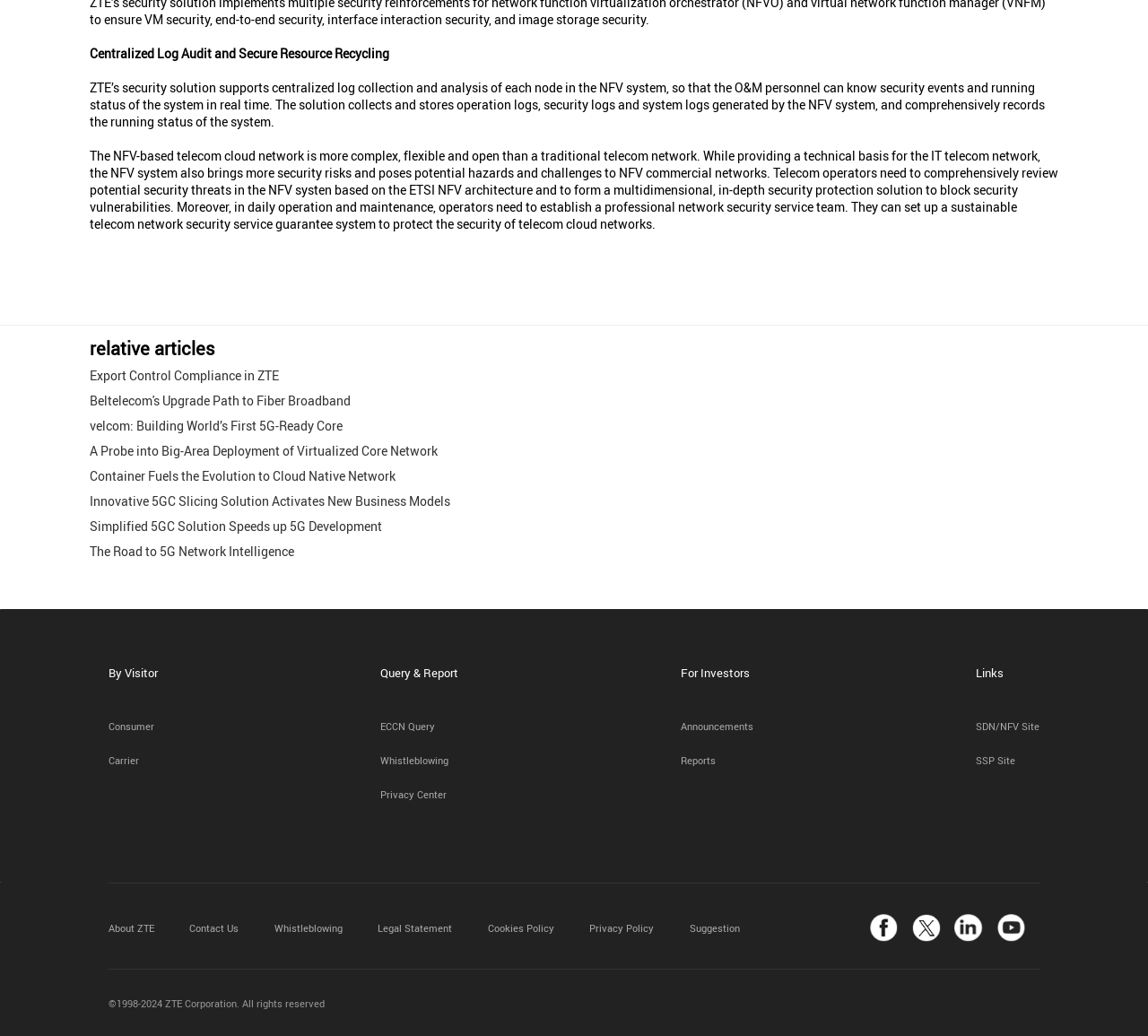What are the categories listed under 'By Visitor'?
Refer to the screenshot and respond with a concise word or phrase.

Consumer, Carrier